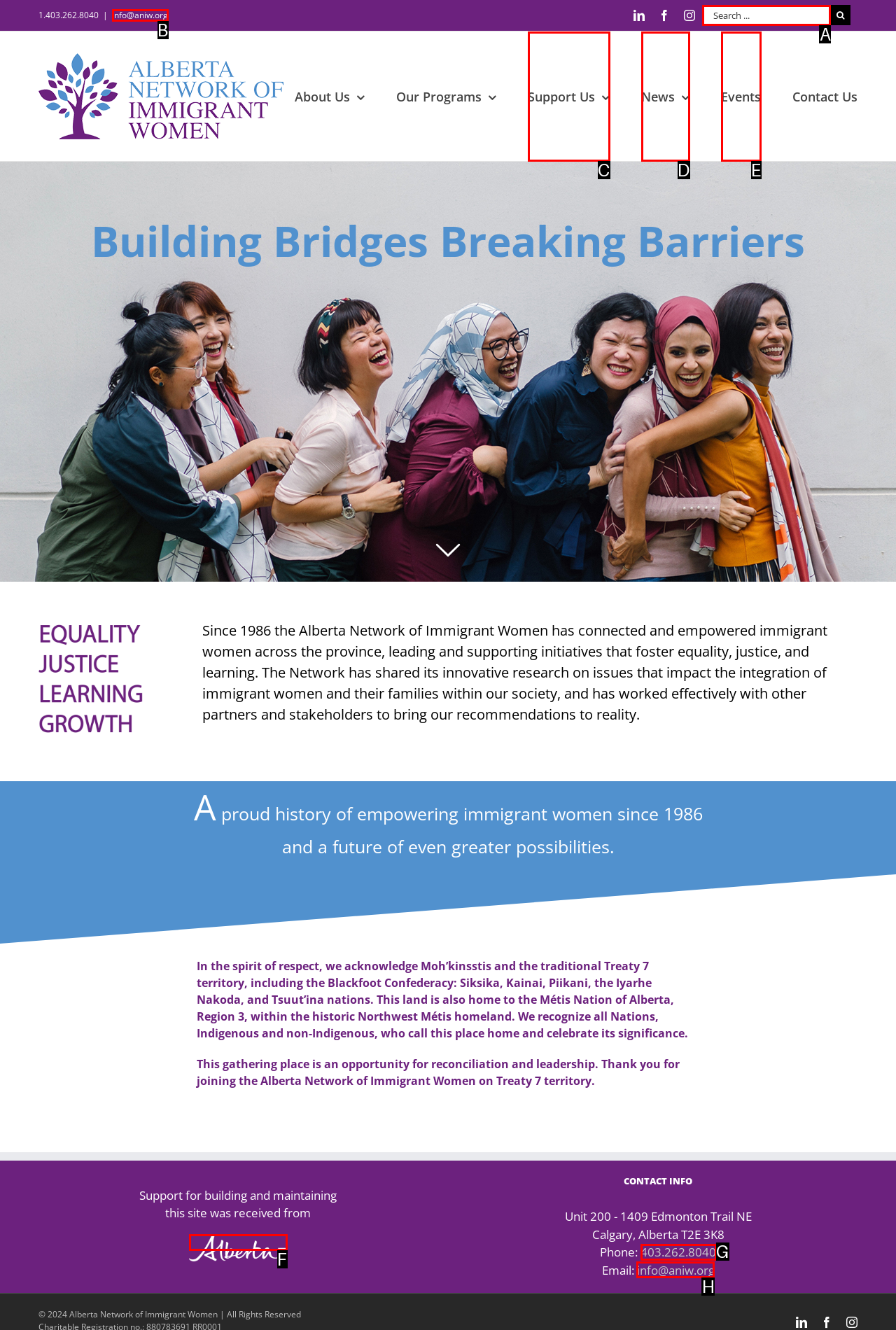Identify the correct UI element to click on to achieve the task: Search for something. Provide the letter of the appropriate element directly from the available choices.

A